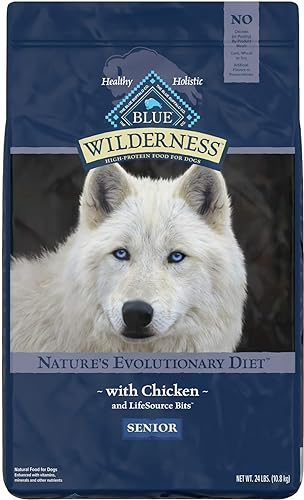Is this dog food grain-free?
Could you give a comprehensive explanation in response to this question?

The packaging proudly boasts of being free from grains, which reinforces the appeal for pet owners seeking premium, grain-free nutrition for their canine companions.